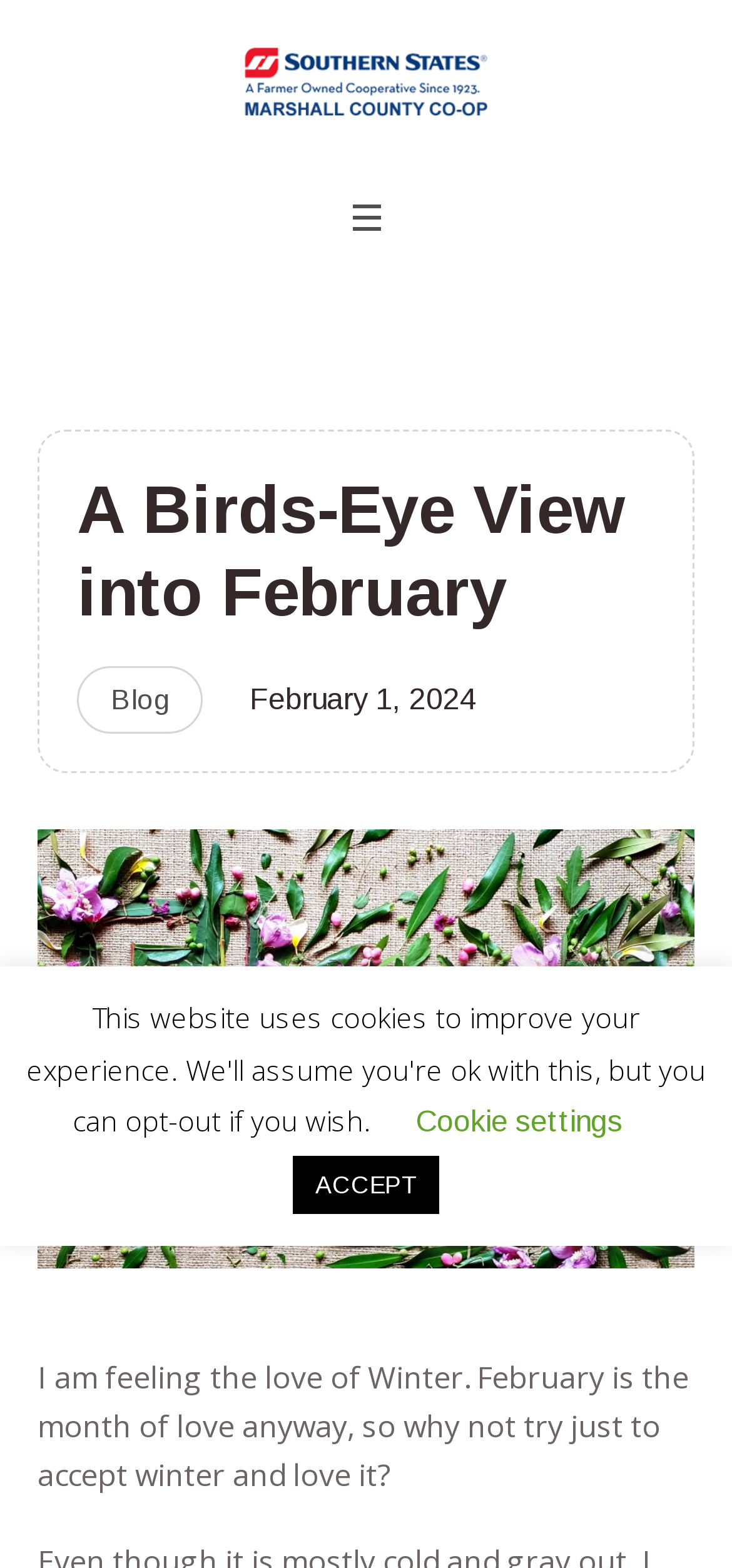Please reply to the following question using a single word or phrase: 
How many images are on the webpage?

2